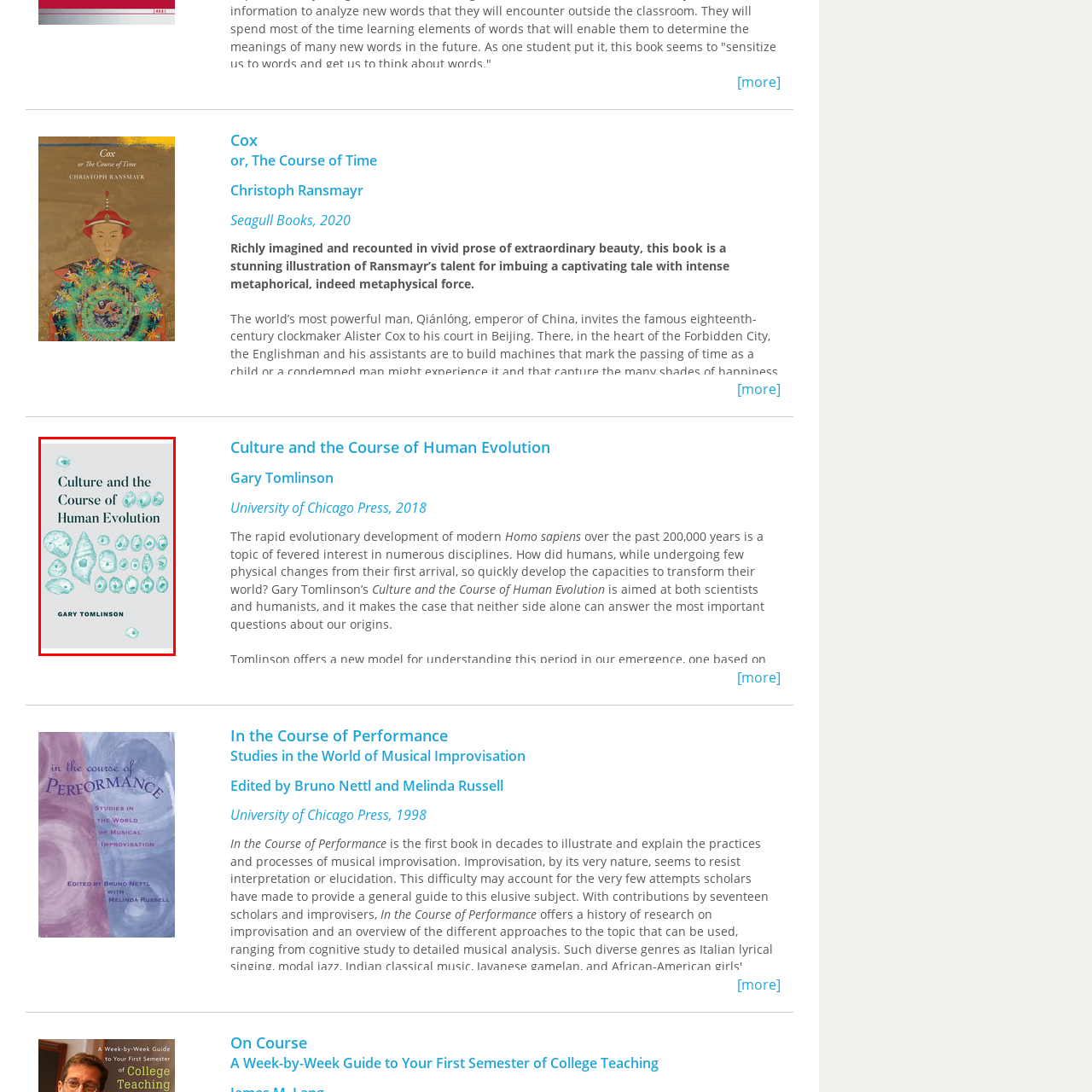In what year was the book published?
Analyze the image marked by the red bounding box and respond with an in-depth answer considering the visual clues.

The book was published by the University of Chicago Press in 2018, which is the publication year of the book.